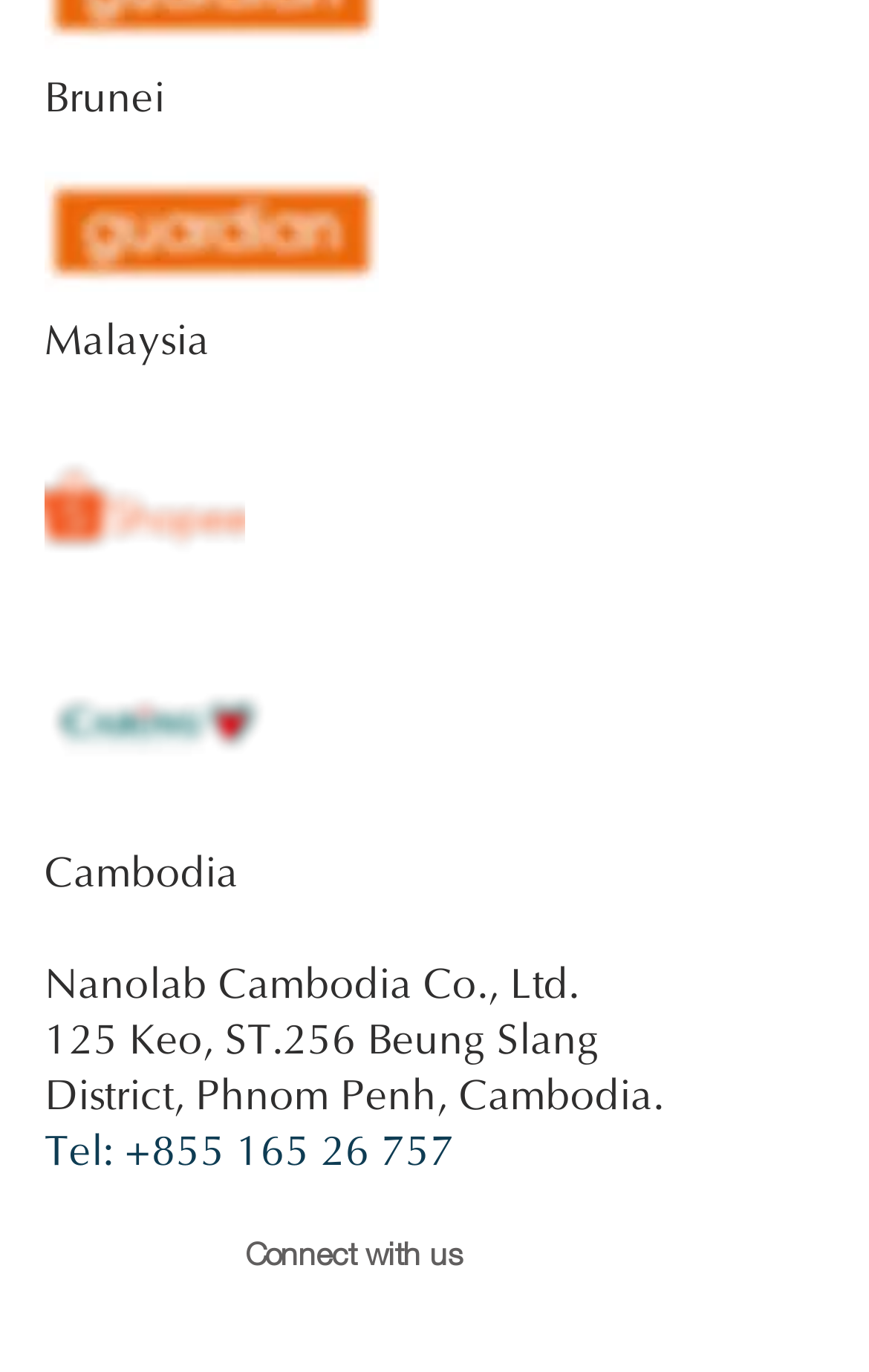Provide the bounding box coordinates for the UI element that is described as: "aria-label="YouTube Social Icon"".

[0.385, 0.951, 0.436, 0.984]